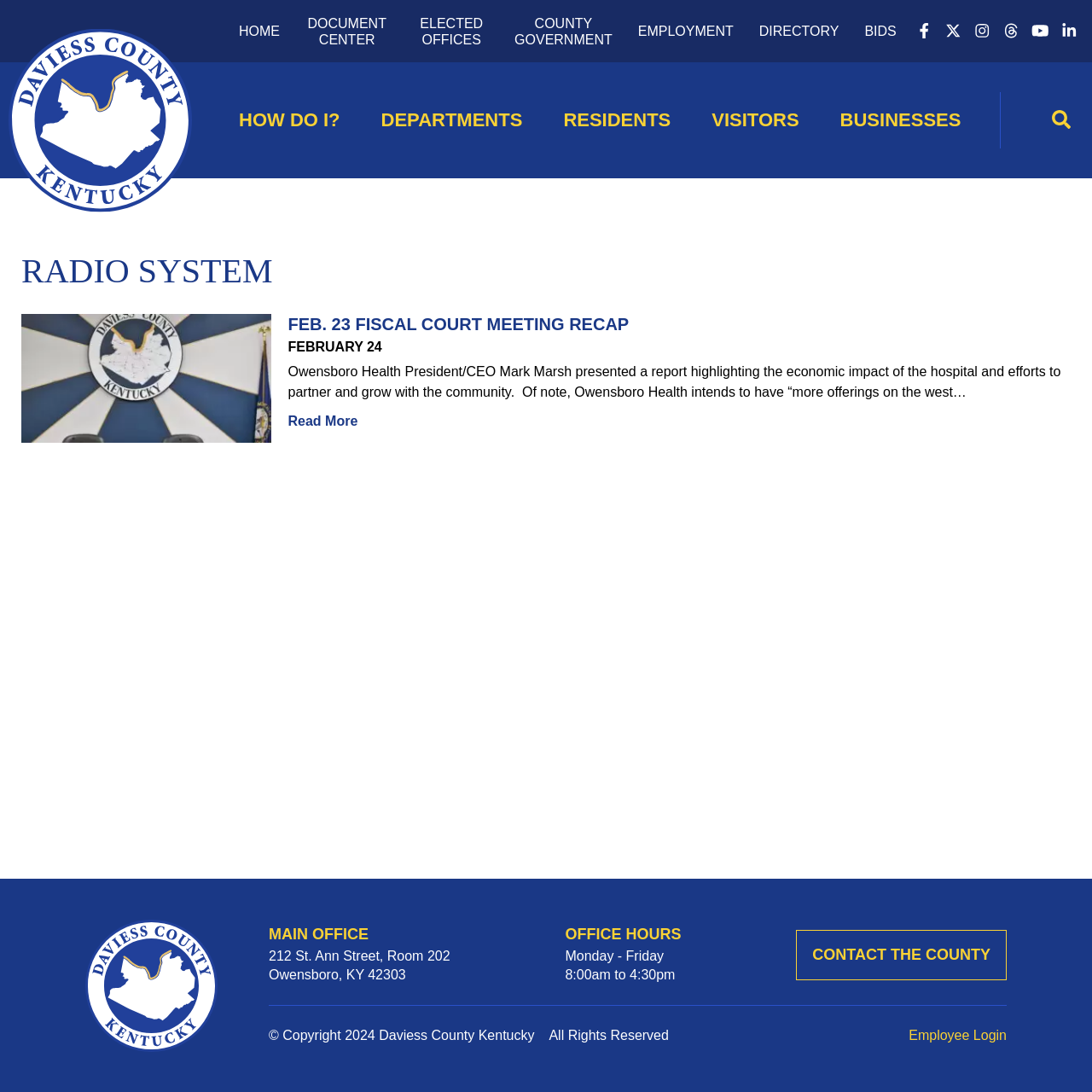Locate the UI element described as follows: "alt="Howell Commercial"". Return the bounding box coordinates as four float numbers between 0 and 1 in the order [left, top, right, bottom].

None